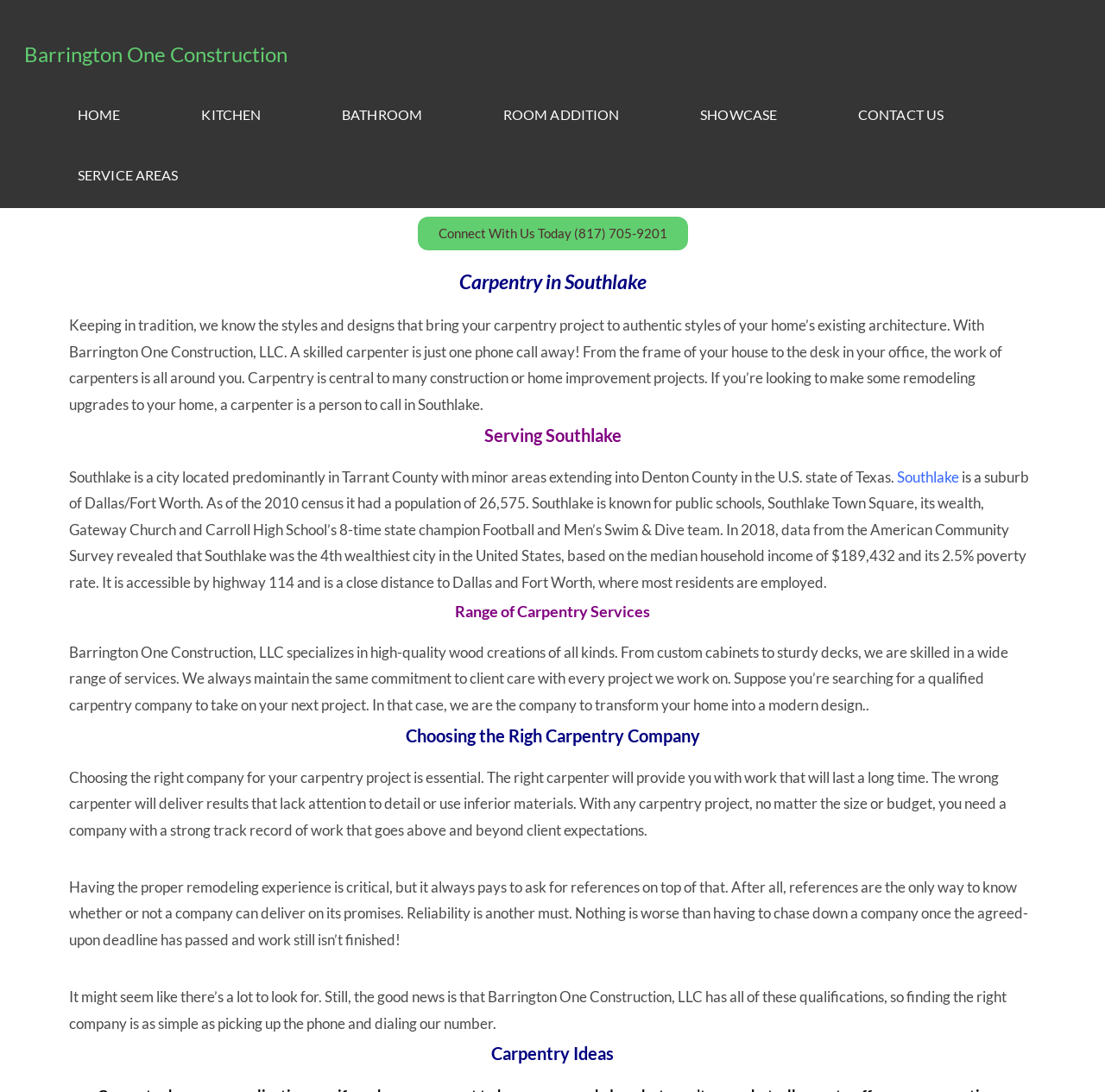What is the importance of choosing the right carpentry company?
Answer the question with as much detail as you can, using the image as a reference.

According to the webpage content, choosing the right carpentry company is essential because it affects the quality of work. A good carpentry company will provide work that lasts a long time, while a bad one will deliver results that lack attention to detail or use inferior materials.